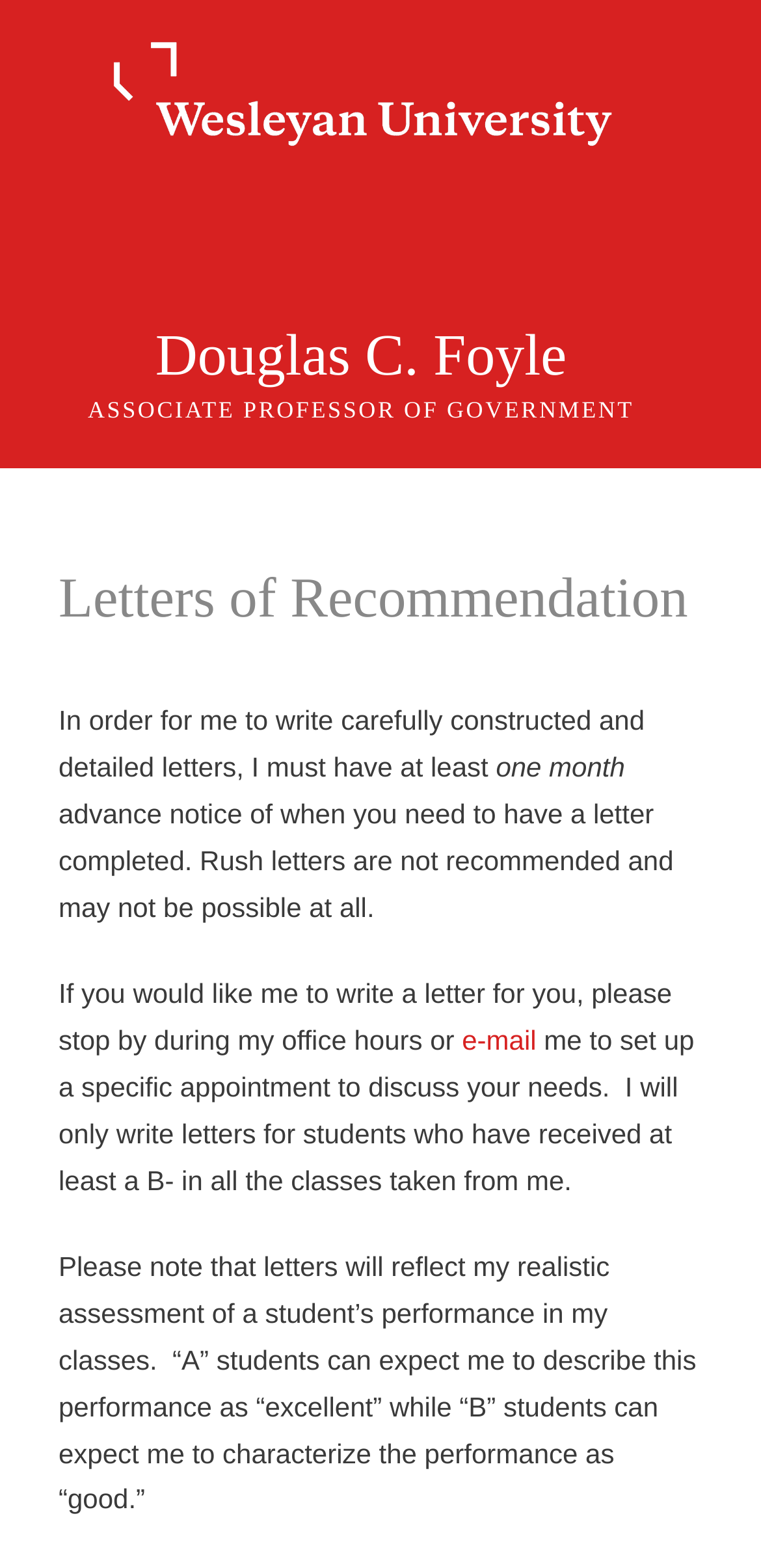What is the professor's title?
Please use the image to provide an in-depth answer to the question.

I found the professor's title by looking at the static text element that appears below the professor's name, which is 'Douglas C. Foyle'. The text element contains the title 'ASSOCIATE PROFESSOR OF GOVERNMENT'.